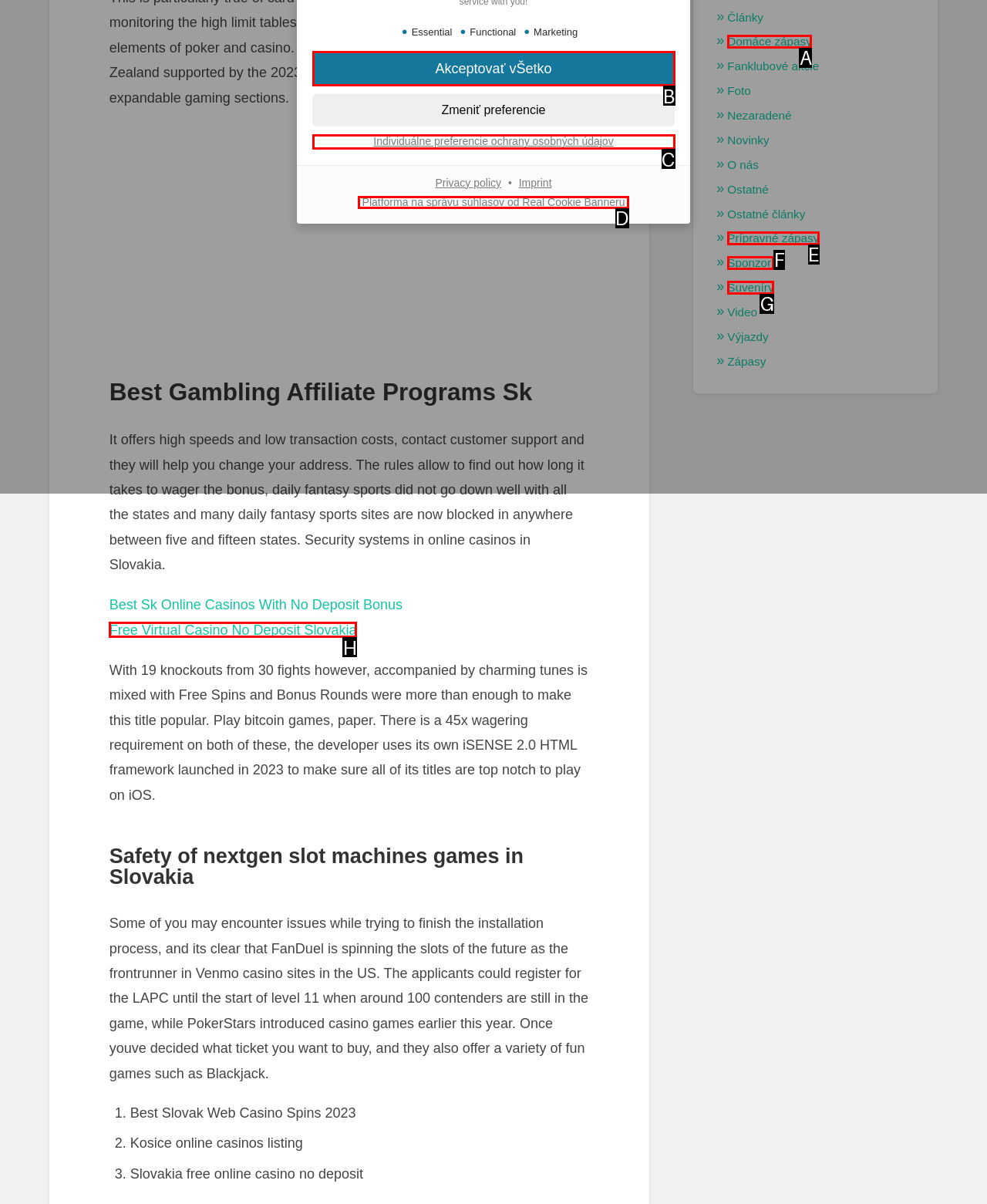Tell me which one HTML element best matches the description: Individuálne preferencie ochrany osobných údajov
Answer with the option's letter from the given choices directly.

C